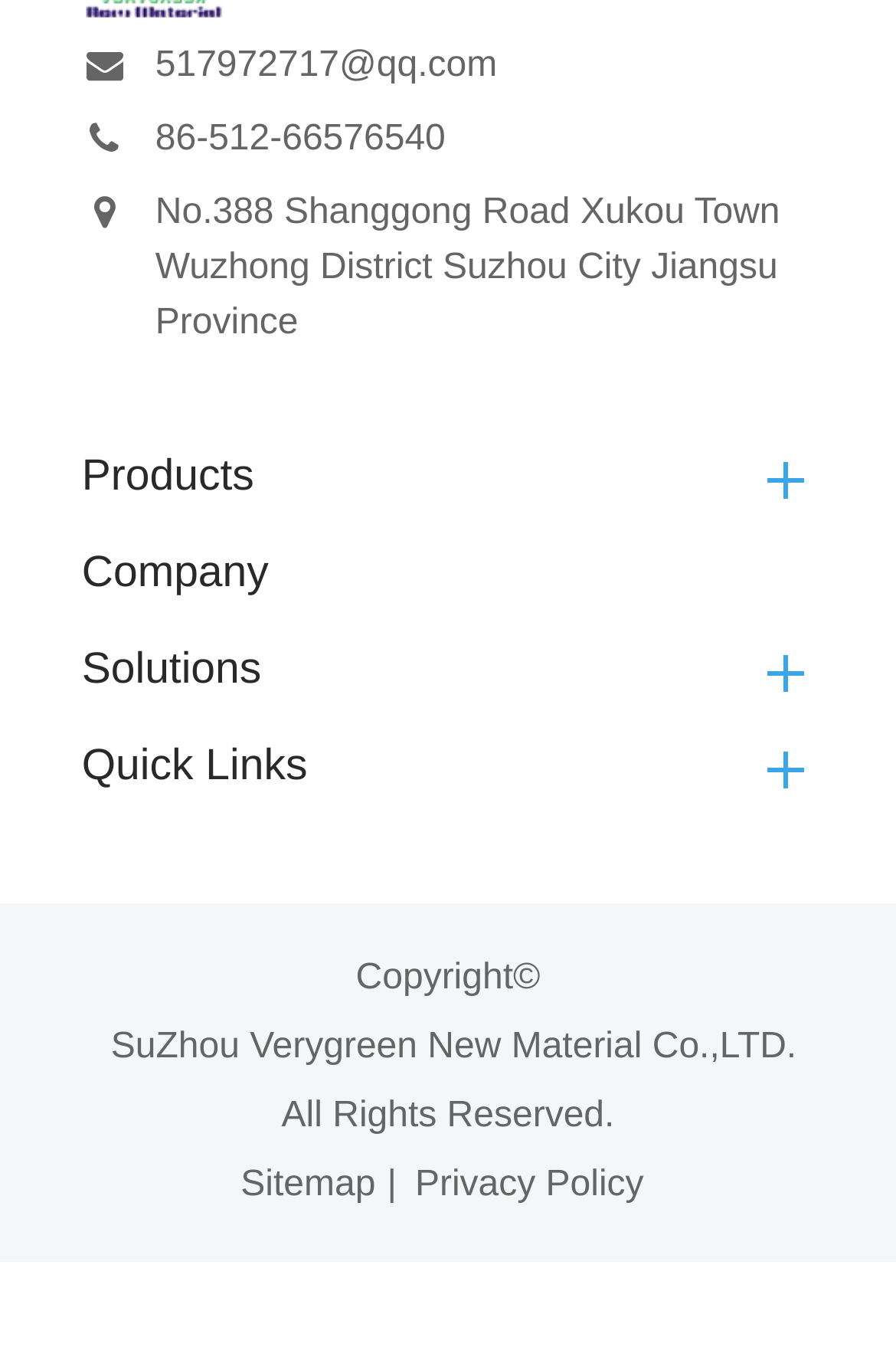Please answer the following question using a single word or phrase: 
What is the company's email address?

517972717@qq.com